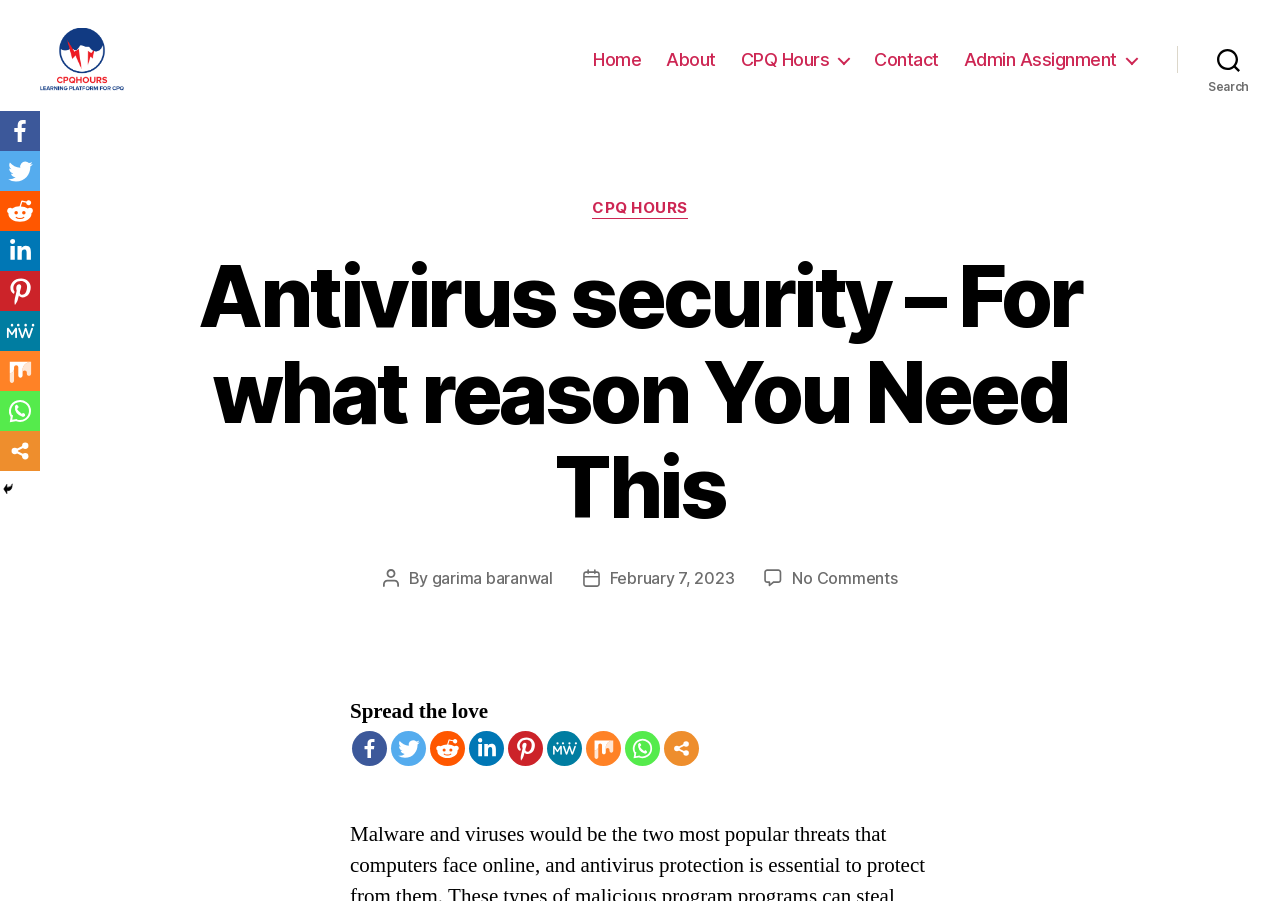Show the bounding box coordinates for the element that needs to be clicked to execute the following instruction: "Click on the Home link". Provide the coordinates in the form of four float numbers between 0 and 1, i.e., [left, top, right, bottom].

[0.464, 0.069, 0.501, 0.093]